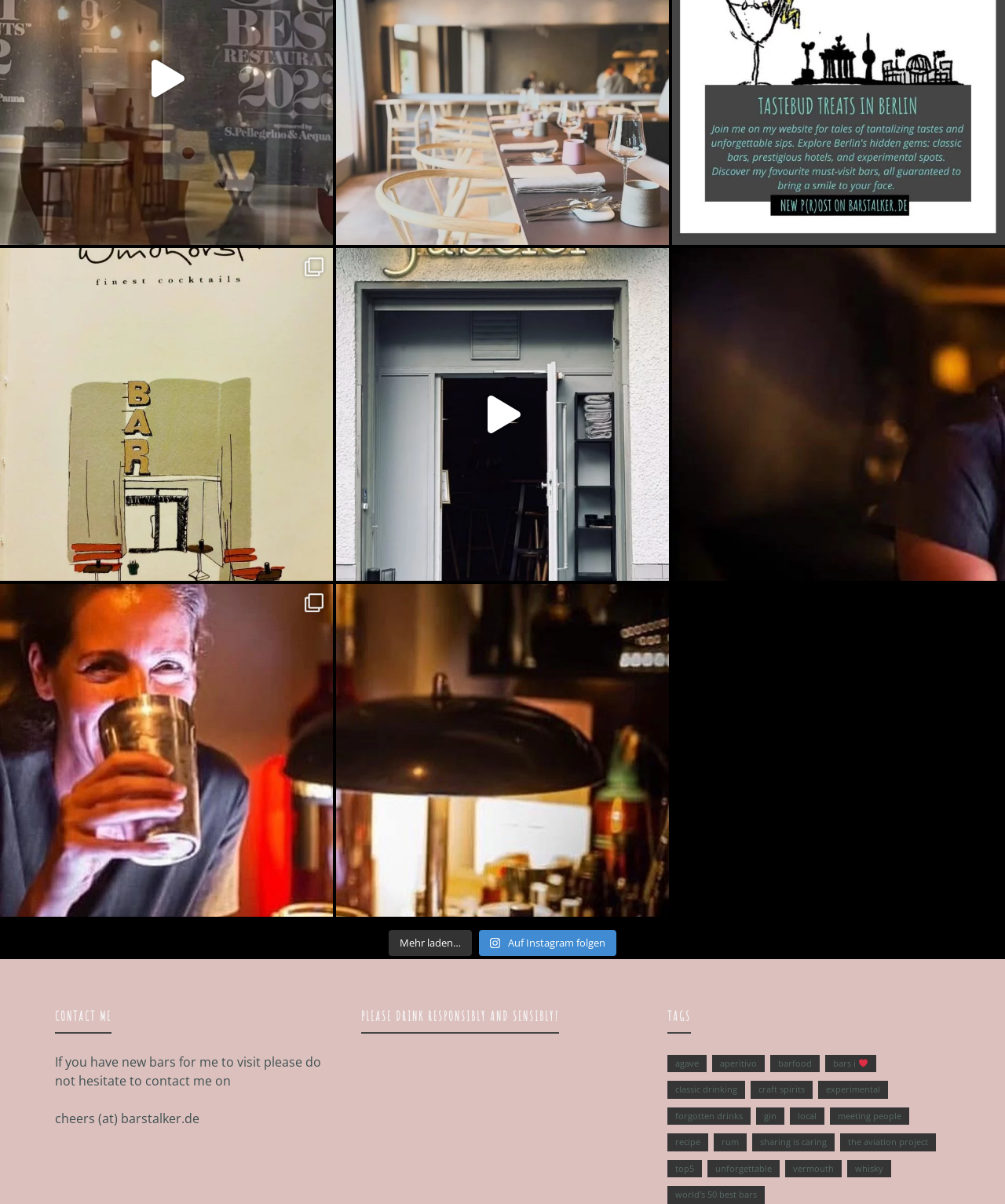Identify the bounding box coordinates of the section that should be clicked to achieve the task described: "Contact Barstalker via email".

[0.055, 0.875, 0.32, 0.905]